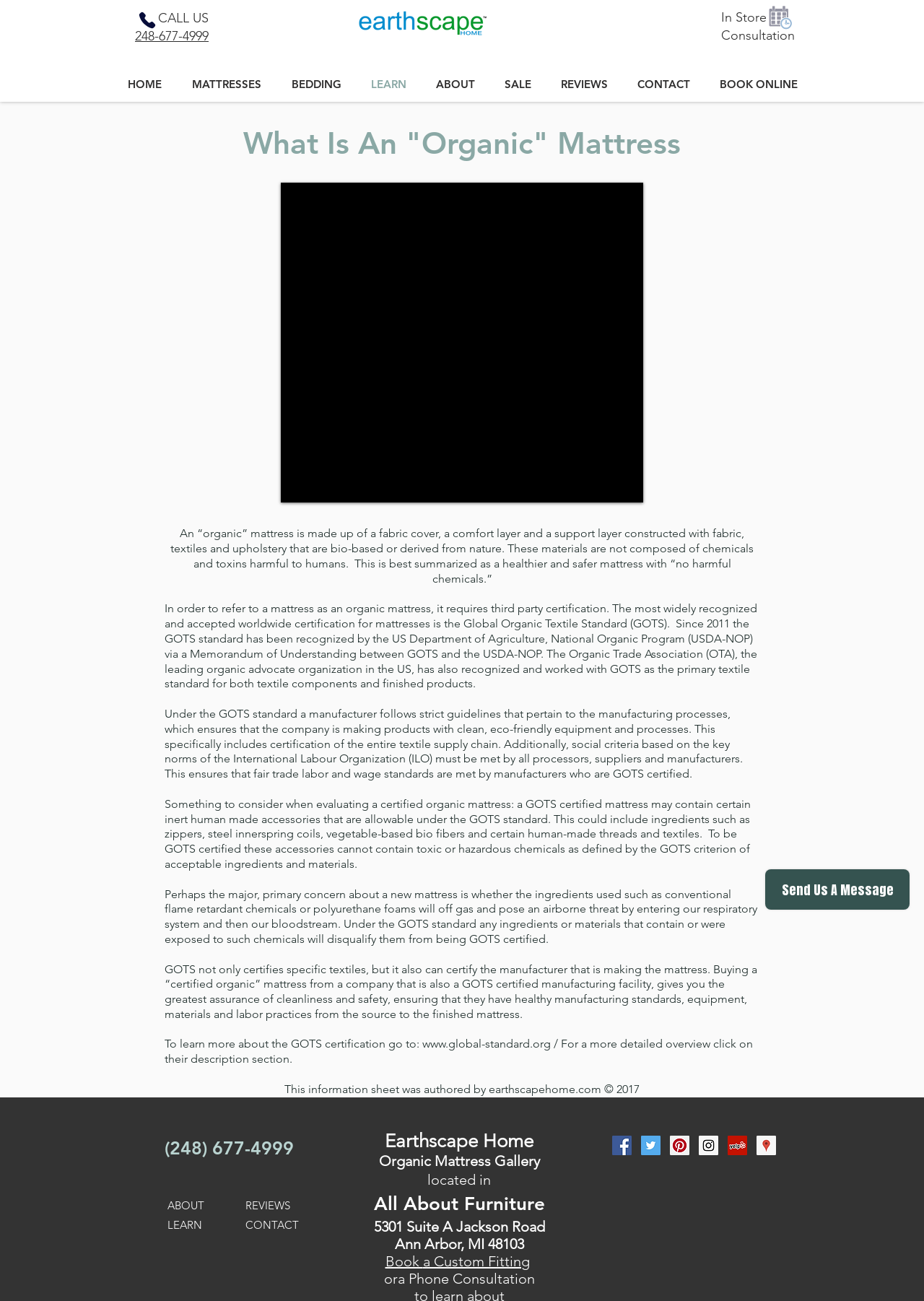By analyzing the image, answer the following question with a detailed response: What is the phone number to call for consultation?

The phone number to call for consultation is 248-677-4999, which is mentioned on the webpage as a link and also as a static text.